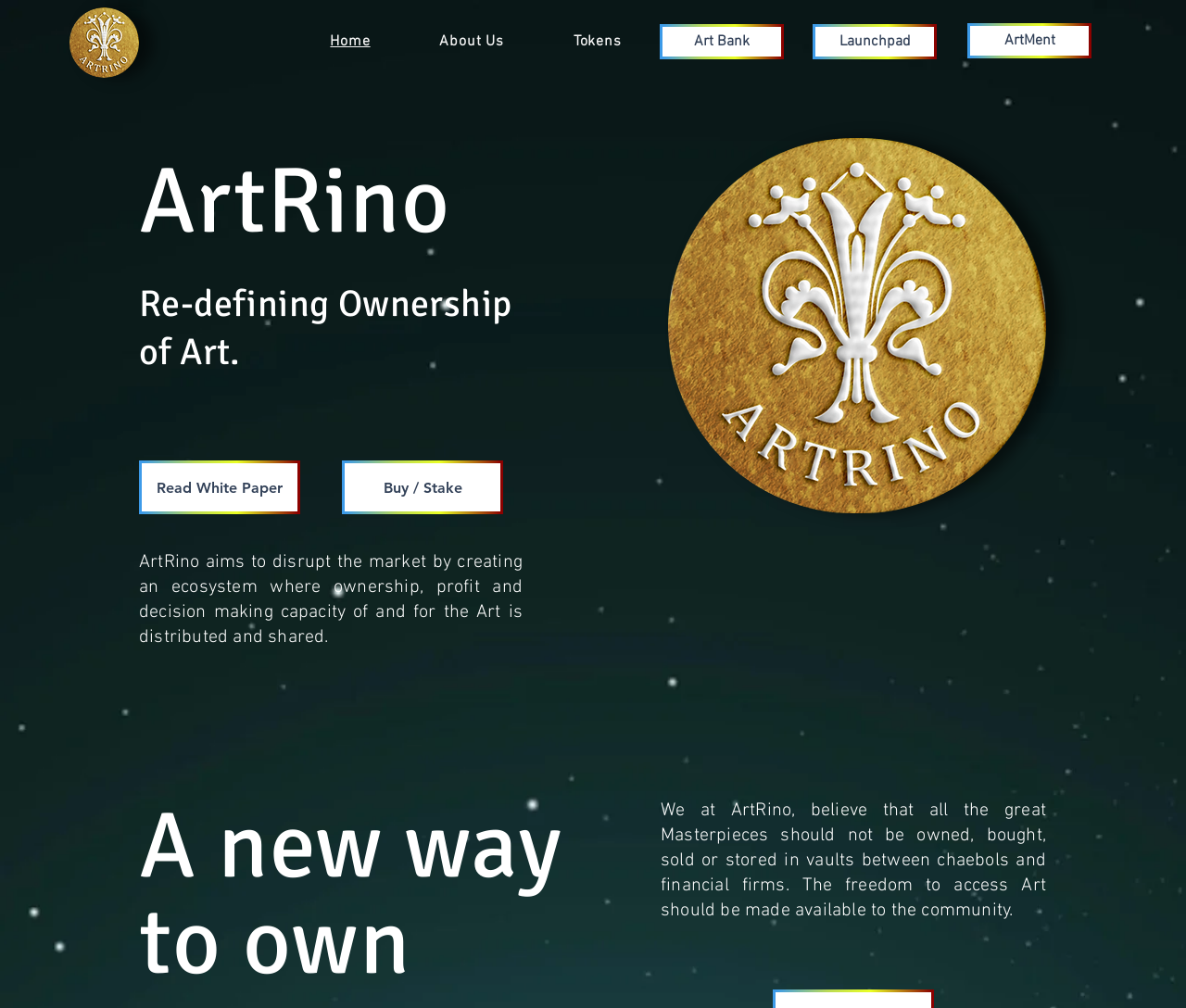Predict the bounding box of the UI element that fits this description: "Read White Paper".

[0.117, 0.457, 0.253, 0.51]